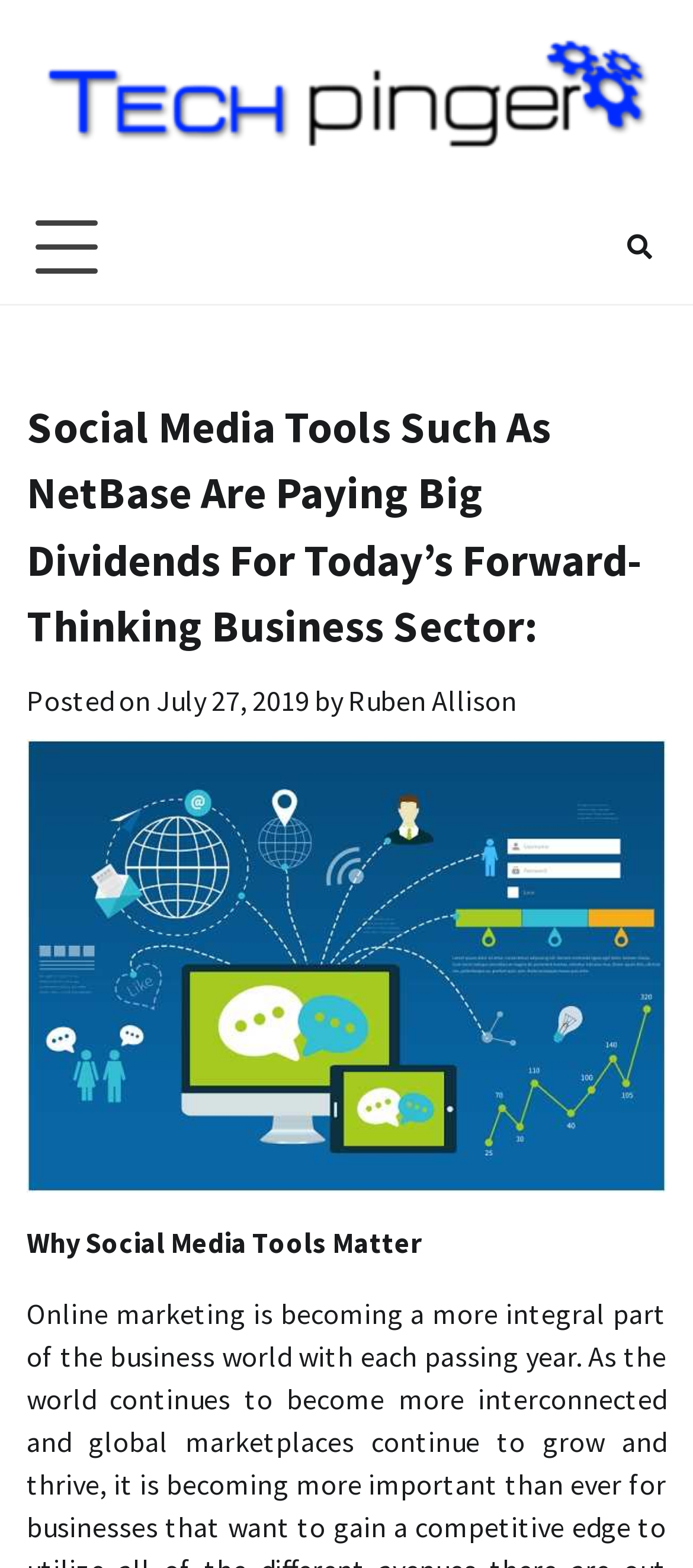Please answer the following question using a single word or phrase: 
What is the subtitle of the article?

Why Social Media Tools Matter